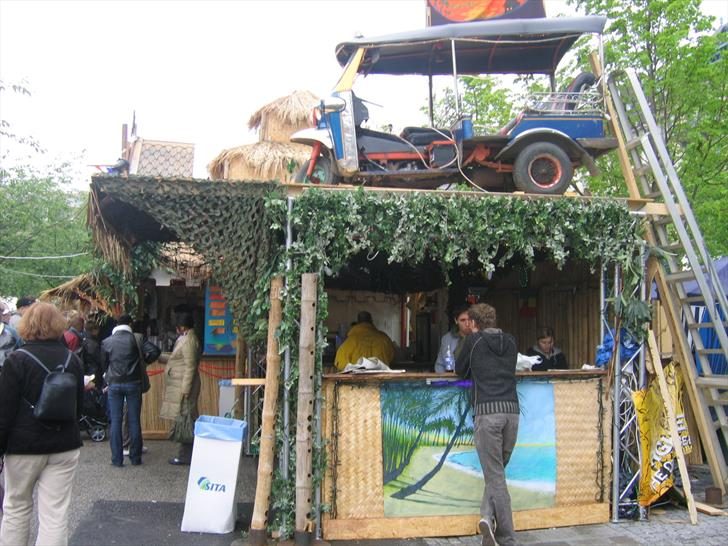Describe the image with as much detail as possible.

The image showcases a vibrant food stall located in Kungsträdgården, a popular park in Stockholm, particularly during the summer season. The stall is uniquely decorated with a thatched roof and a jungle-like canopy adorned with greenery. A vintage vehicle is creatively perched on top, adding a whimsical touch. Below, there are several individuals engaged in different activities; some are preparing food while others appear to be patrons, enjoying the lively atmosphere. The backdrop features leafy trees, setting a natural and festive scene typical of summer events in urban spaces.